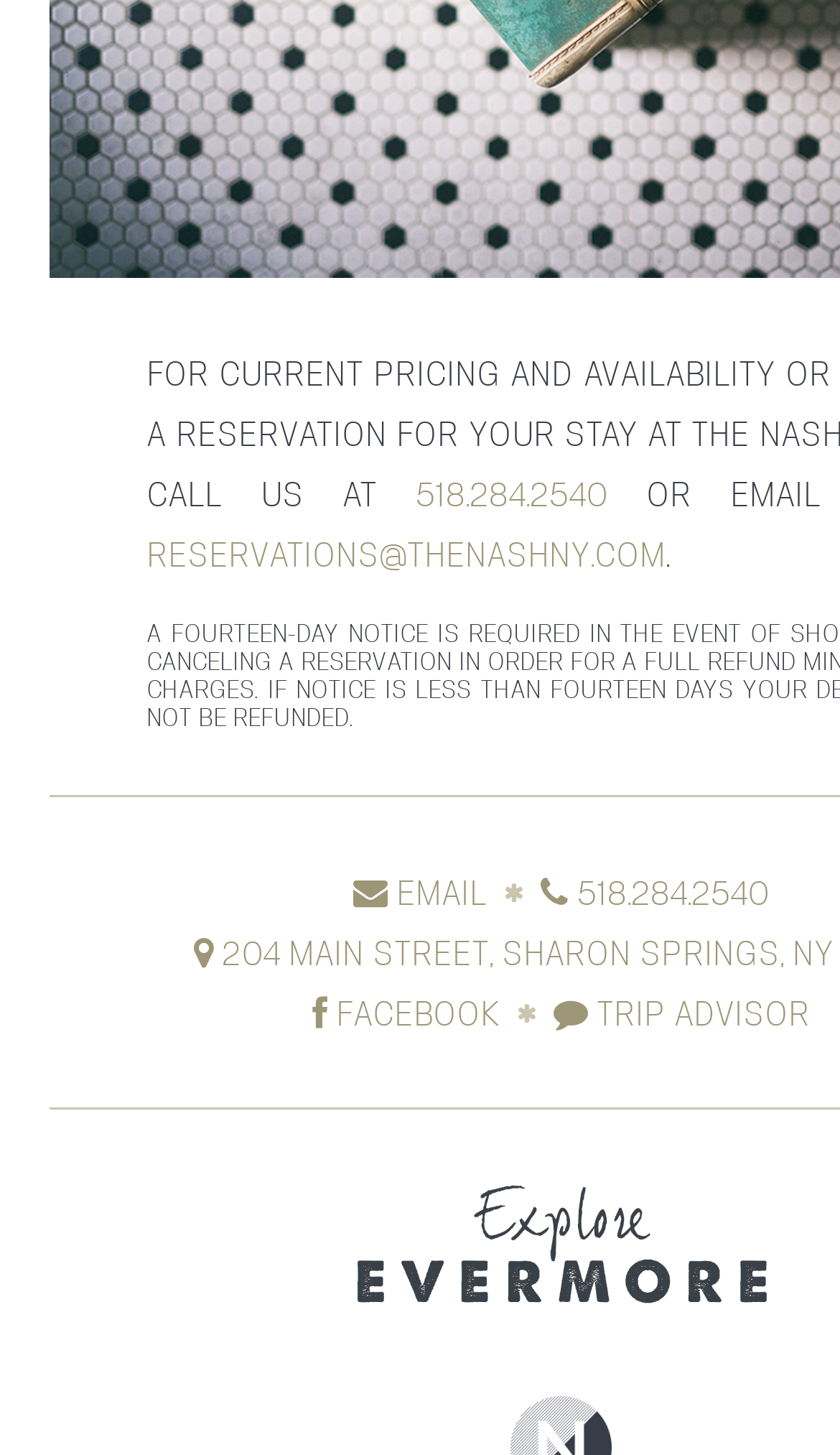Answer succinctly with a single word or phrase:
What is the phone number to make reservations?

518.284.2540